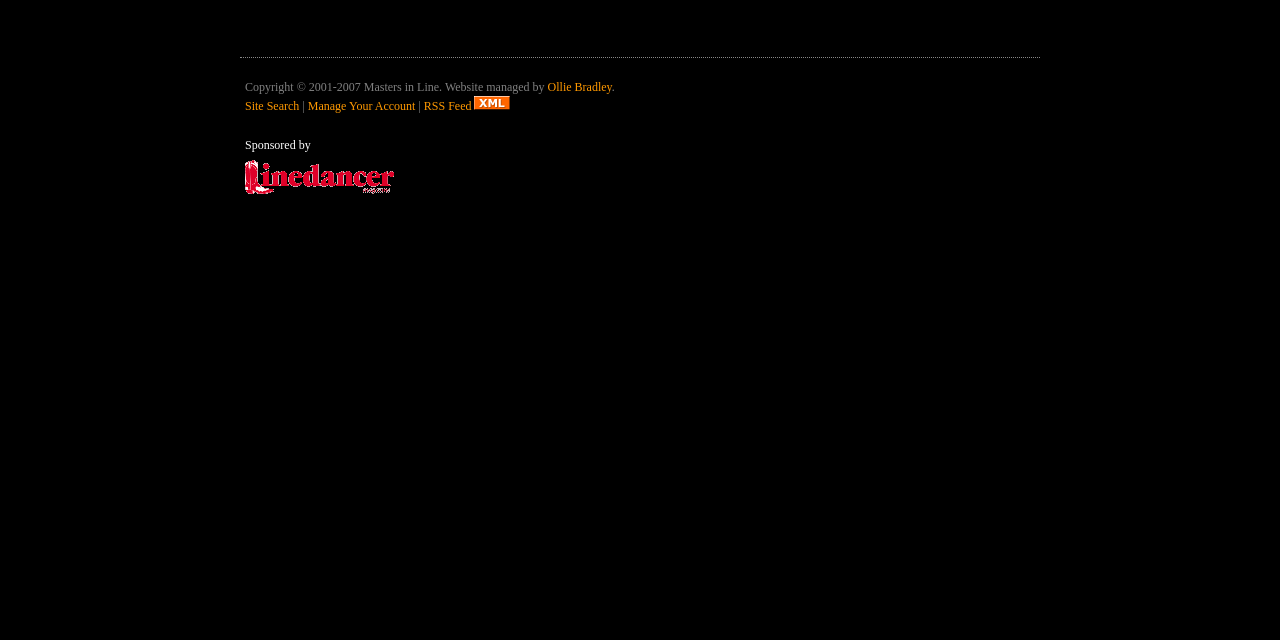Bounding box coordinates are to be given in the format (top-left x, top-left y, bottom-right x, bottom-right y). All values must be floating point numbers between 0 and 1. Provide the bounding box coordinate for the UI element described as: Ollie Bradley

[0.428, 0.125, 0.478, 0.147]